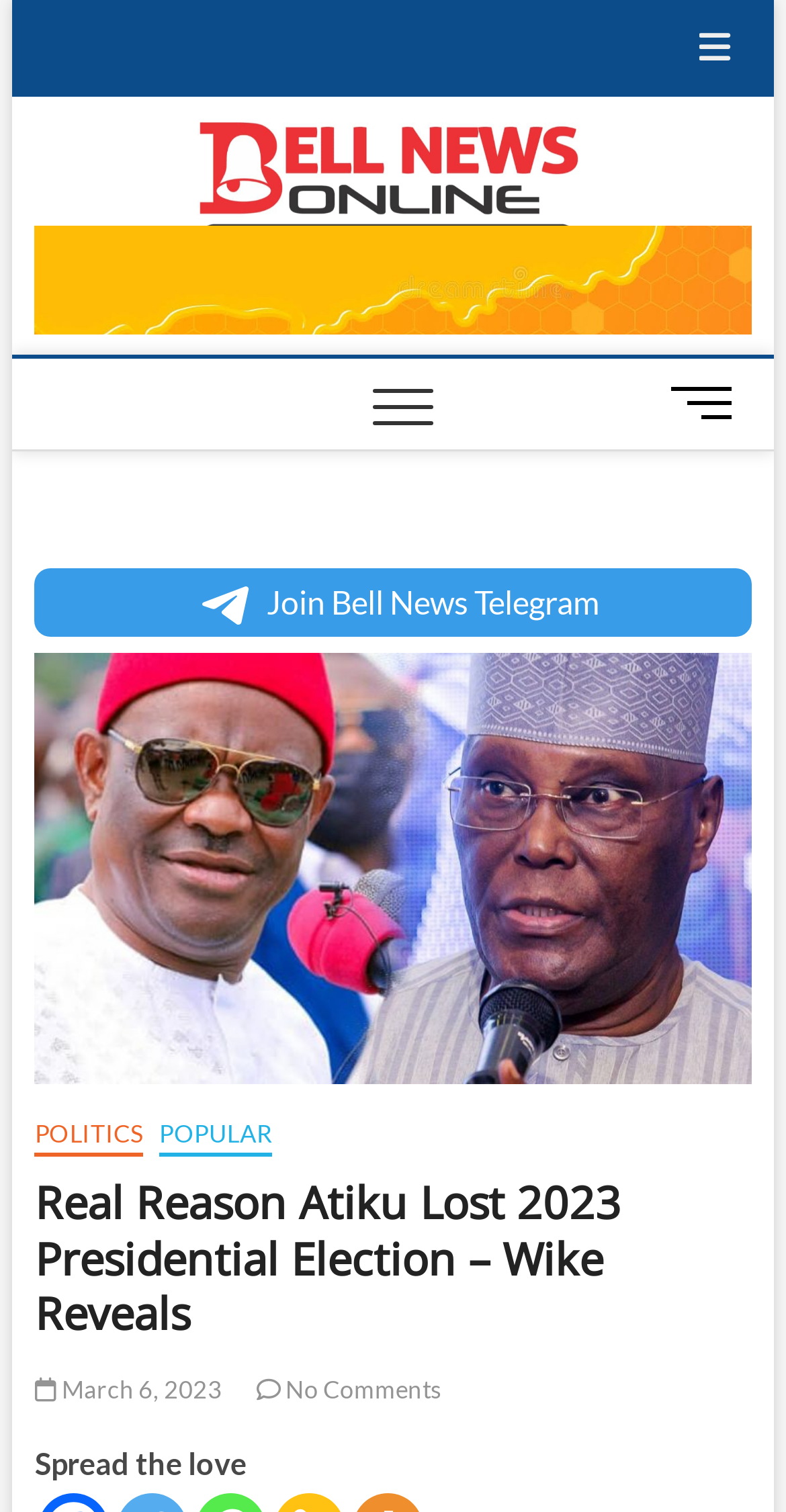Identify the bounding box coordinates of the element to click to follow this instruction: 'Click the menu button'. Ensure the coordinates are four float values between 0 and 1, provided as [left, top, right, bottom].

[0.848, 0.237, 0.956, 0.294]